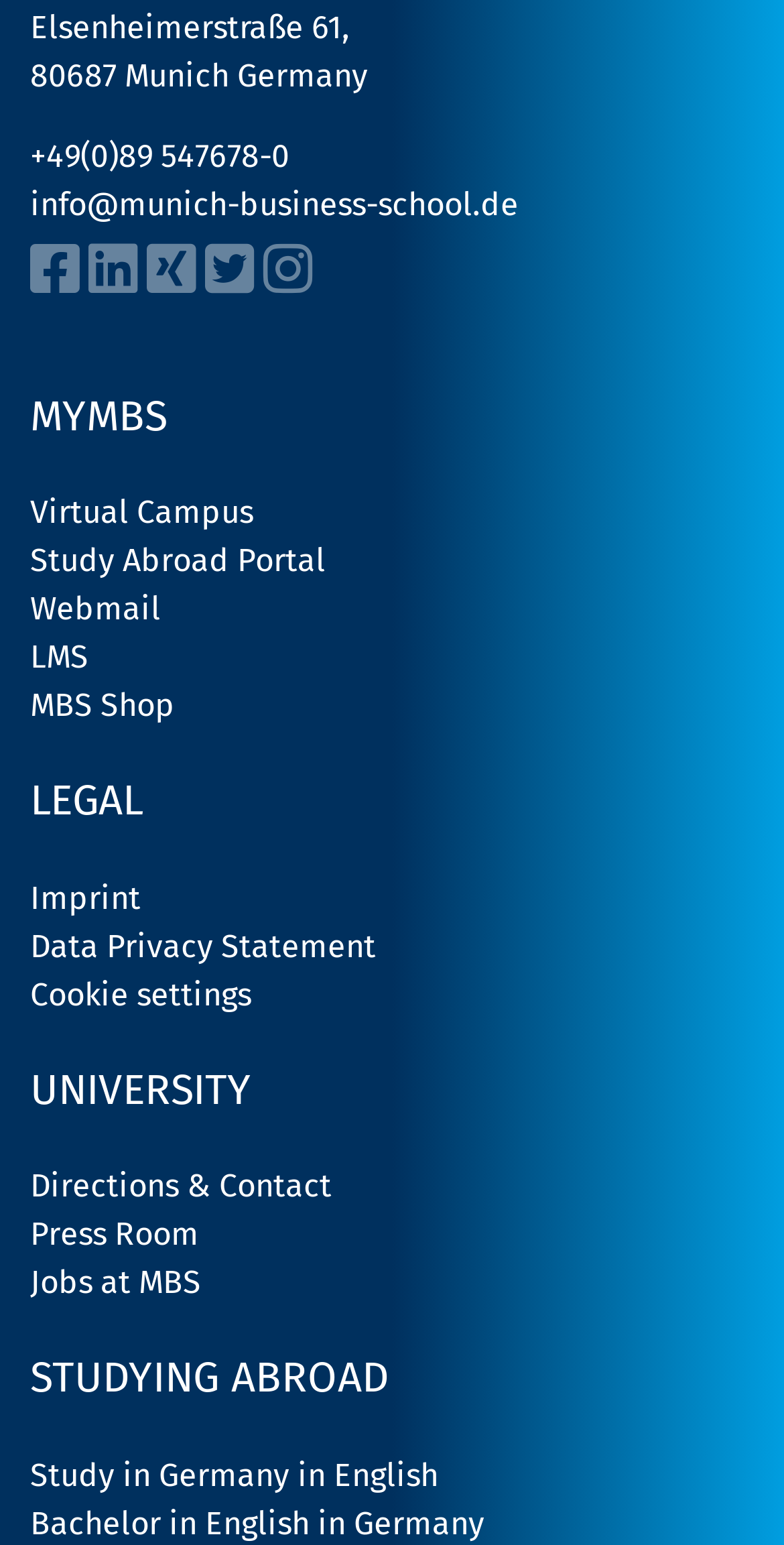What is the theme of the third section of the webpage?
Please interpret the details in the image and answer the question thoroughly.

I analyzed the static text elements and found that the third section is headed by the text 'UNIVERSITY', which suggests that this section is related to university-related information.